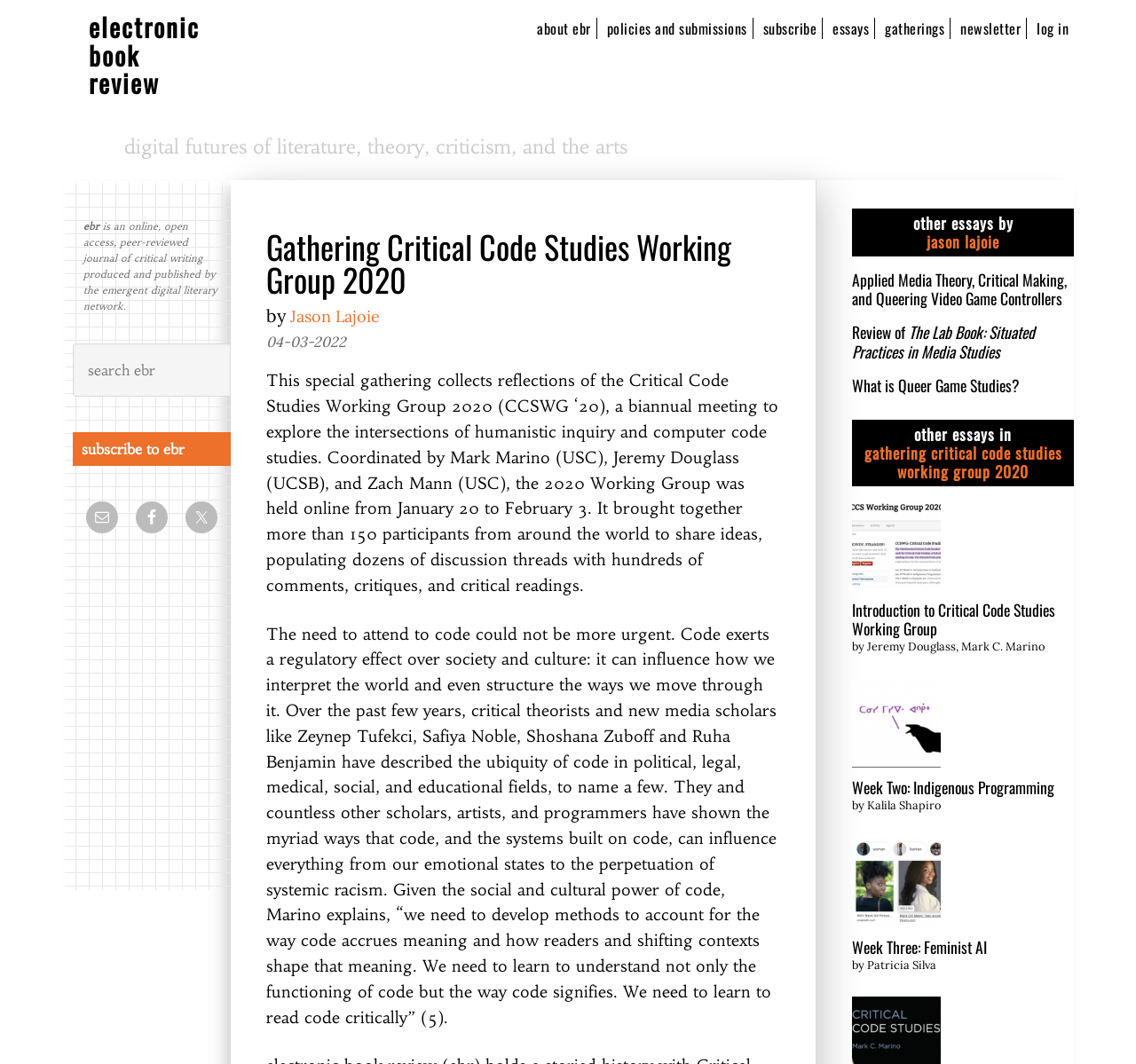How many links are there in the primary sidebar?
Look at the image and answer the question using a single word or phrase.

7